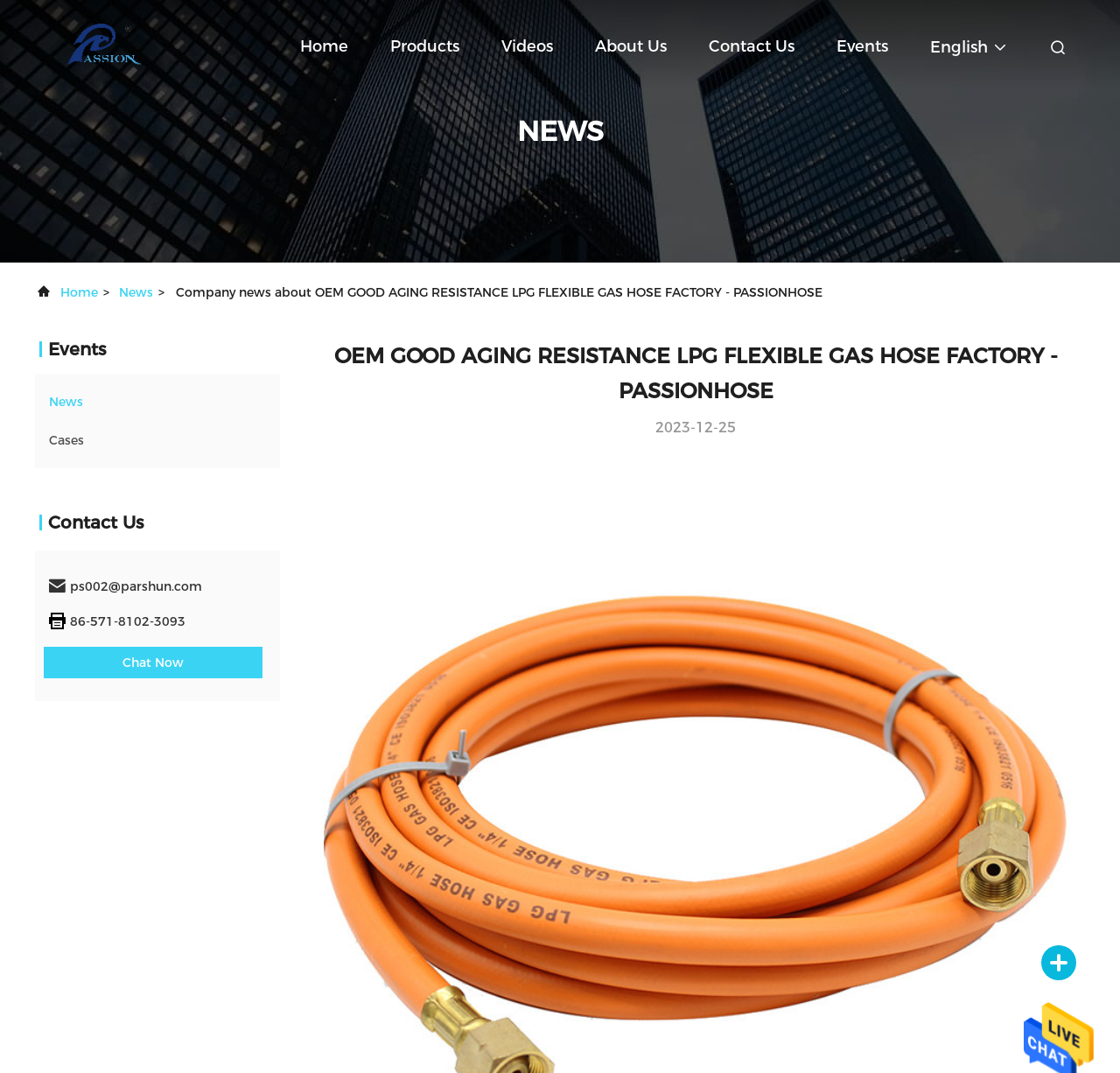What type of product is mentioned in the news?
Give a detailed response to the question by analyzing the screenshot.

The news title 'OEM GOOD AGING RESISTANCE LPG FLEXIBLE GAS HOSE FACTORY - PASSIONHOSE' suggests that the product being discussed is an LPG flexible gas hose.